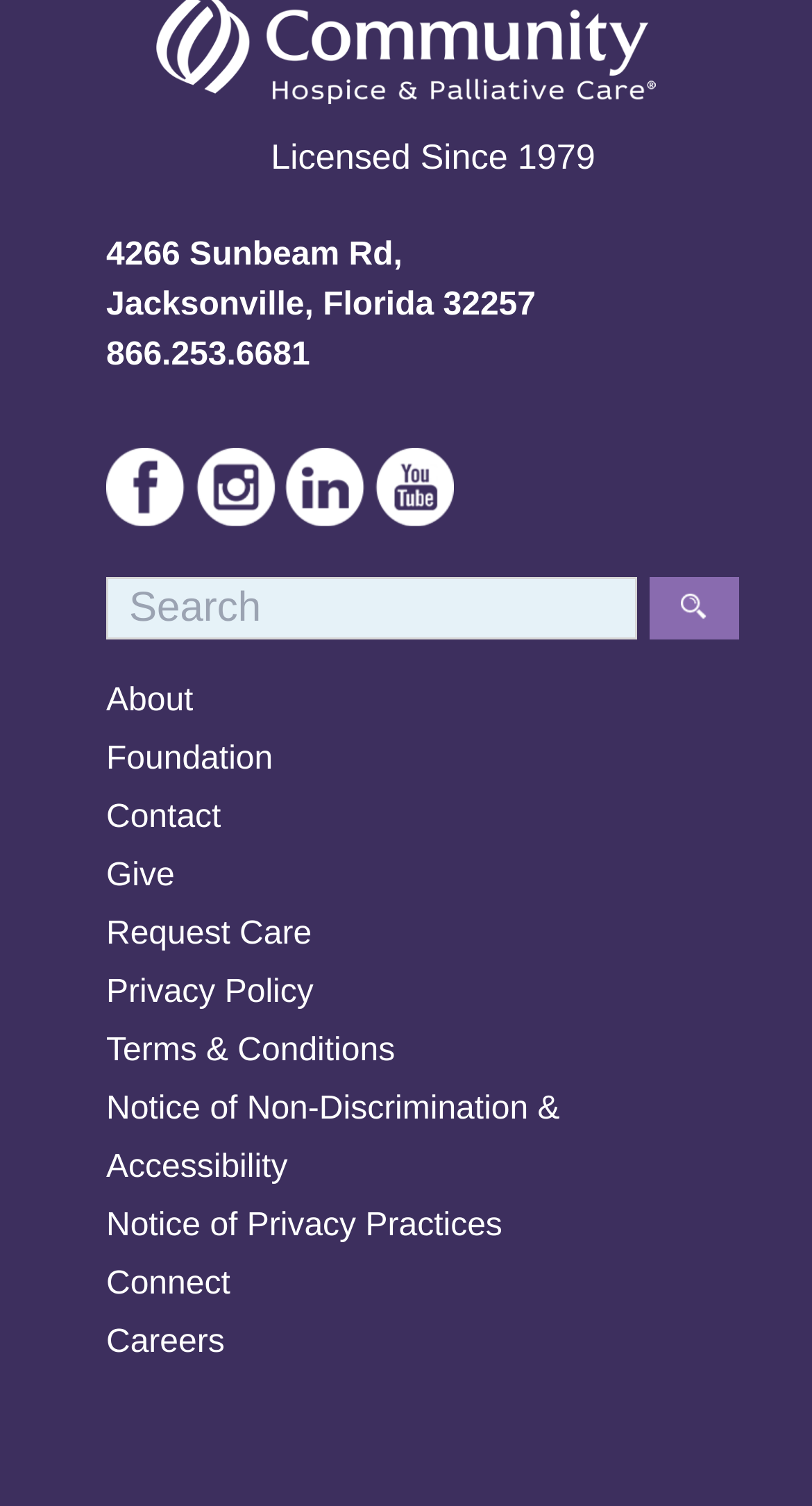Please find and report the bounding box coordinates of the element to click in order to perform the following action: "Learn about the foundation". The coordinates should be expressed as four float numbers between 0 and 1, in the format [left, top, right, bottom].

[0.131, 0.492, 0.336, 0.516]